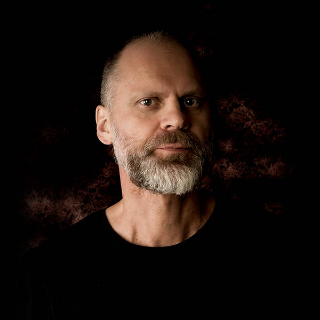What is the color of Bengt's shirt?
Based on the image, respond with a single word or phrase.

Black